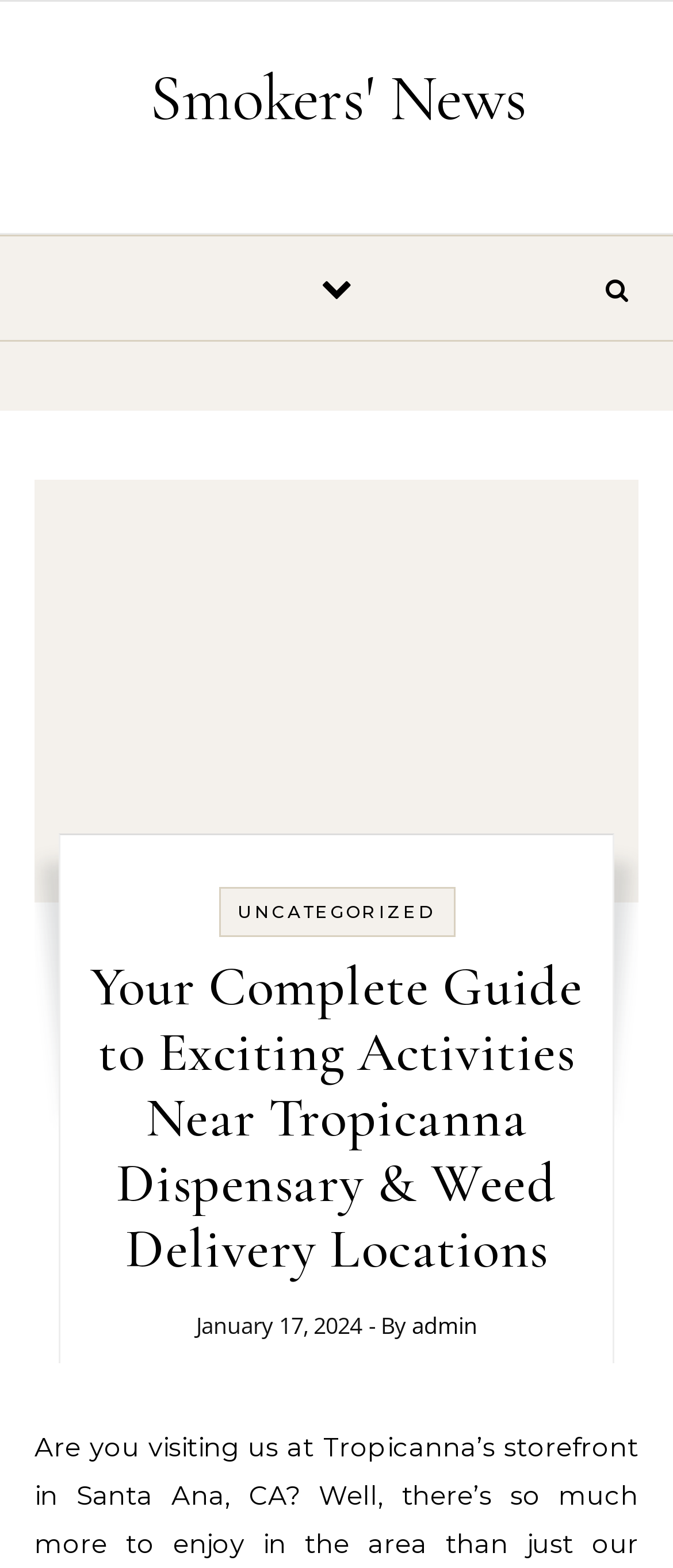What type of content is the webpage about?
Utilize the image to construct a detailed and well-explained answer.

I inferred the content type by analyzing the webpage's structure and text, including the title 'Your Complete Guide to Exciting Activities Near Tropicanna Dispensary & Weed Delivery Locations', which suggests that the webpage is about activities related to weed dispensaries.